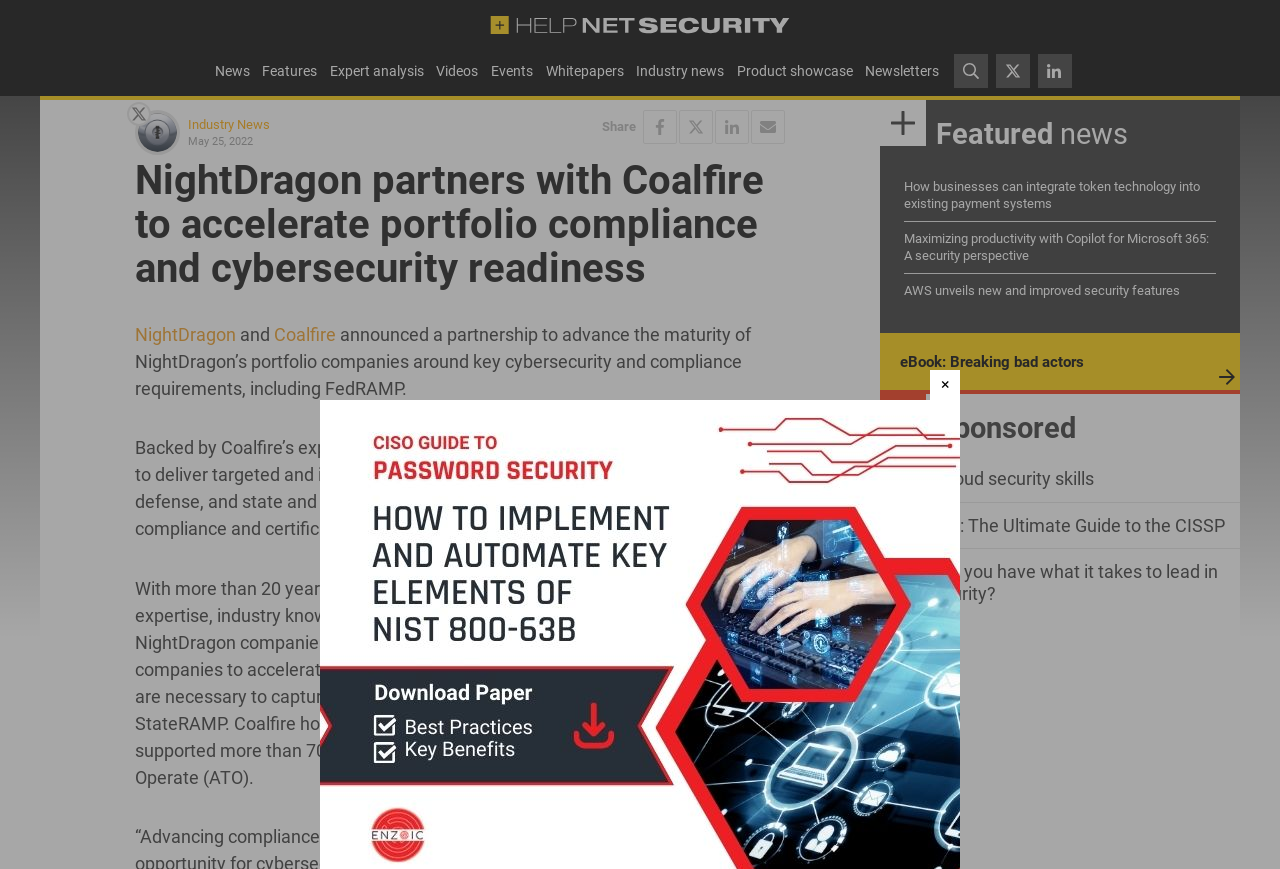Locate the bounding box coordinates of the element to click to perform the following action: 'Read the 'Featured news''. The coordinates should be given as four float values between 0 and 1, in the form of [left, top, right, bottom].

[0.688, 0.115, 0.969, 0.168]